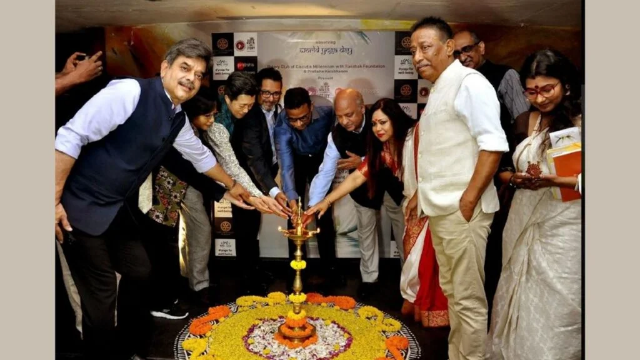Using the information shown in the image, answer the question with as much detail as possible: What is the significance of the lit lamp?

The lit lamp at the center of the beautifully arranged flower decoration symbolizes enlightenment and auspicious beginnings, which is fitting for the inauguration of the yoga drama 'Sharanam' and the celebration of World Yoga Day.